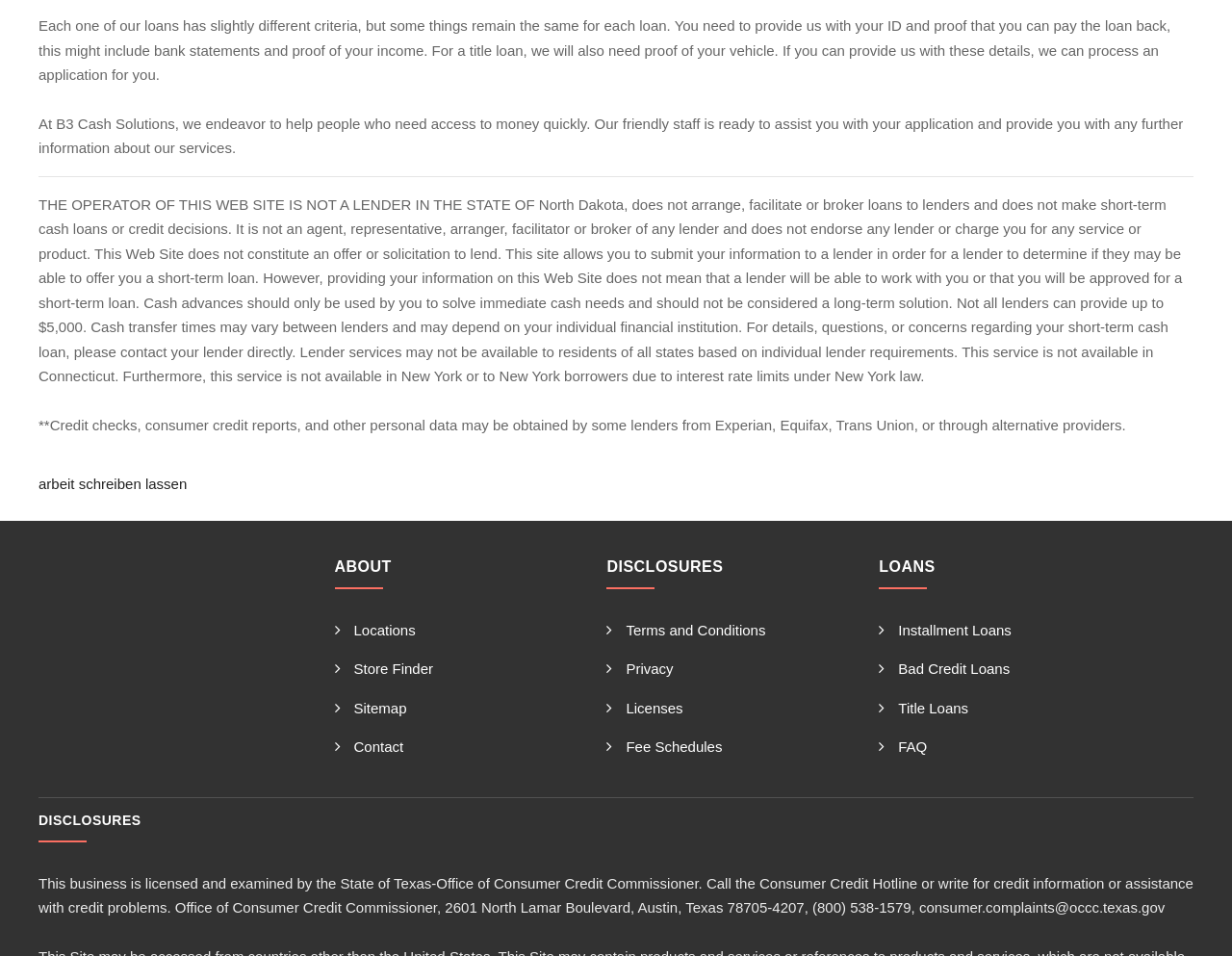Find the bounding box coordinates of the clickable area required to complete the following action: "Find a location".

[0.271, 0.65, 0.337, 0.667]